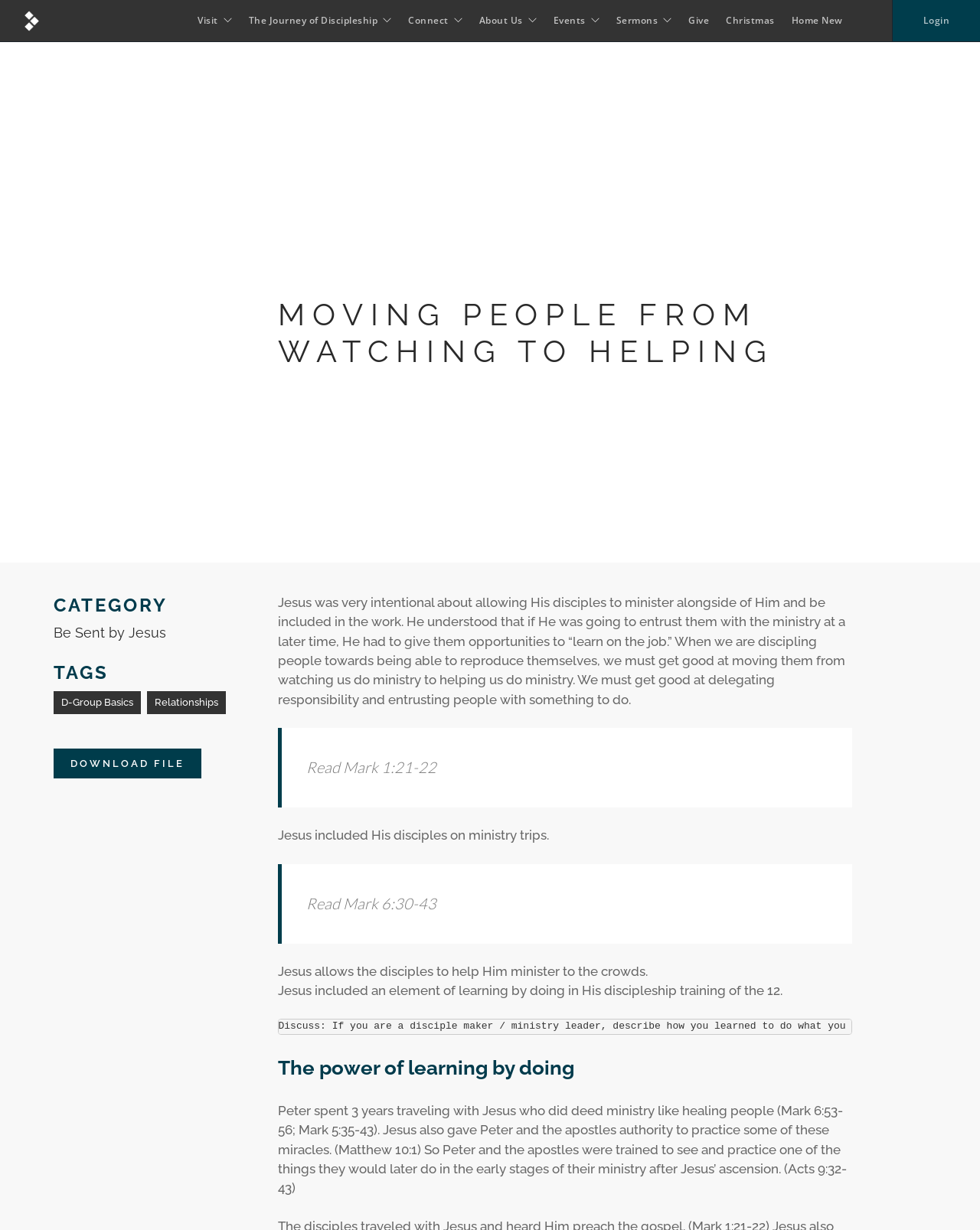Locate the bounding box coordinates of the element that needs to be clicked to carry out the instruction: "Click on 'Samsung Phones'". The coordinates should be given as four float numbers ranging from 0 to 1, i.e., [left, top, right, bottom].

None